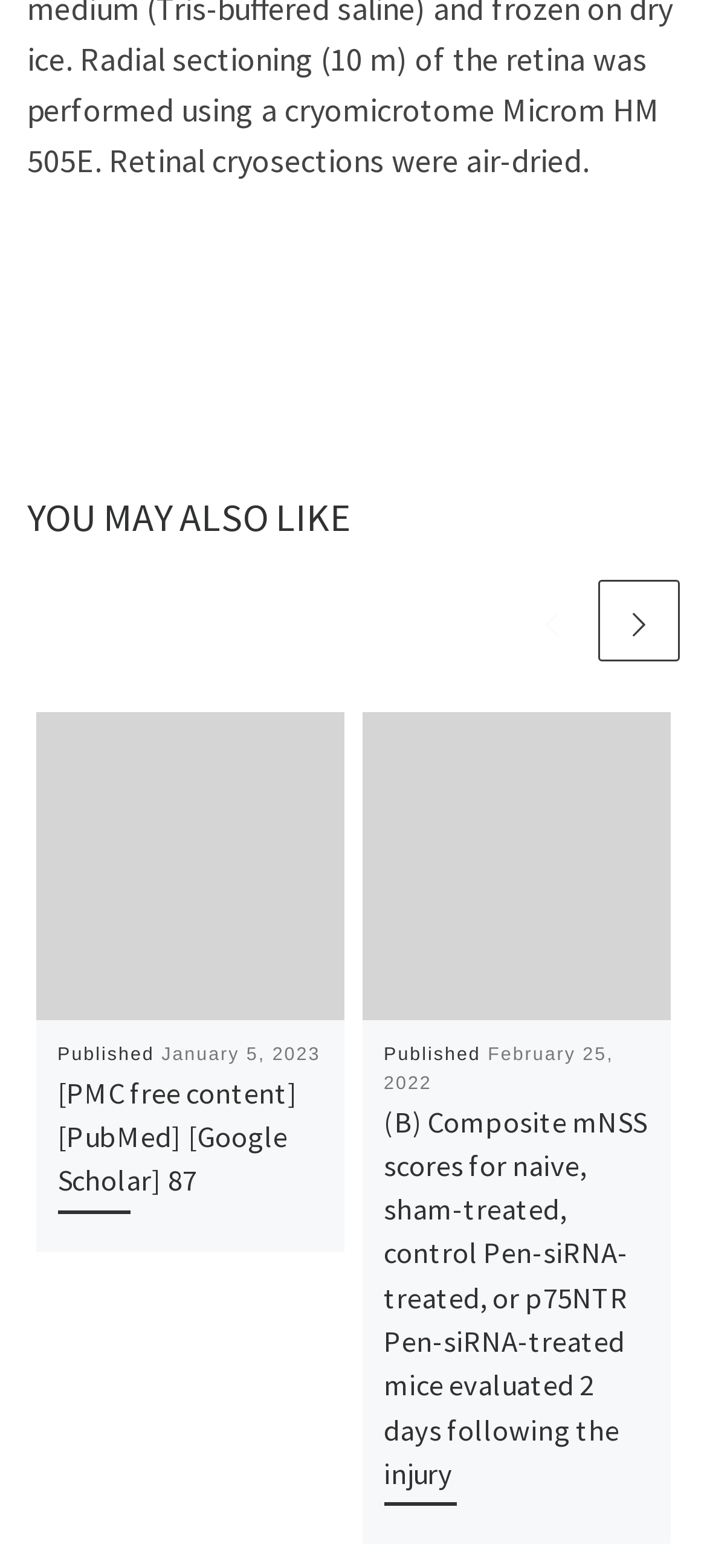Please provide a detailed answer to the question below by examining the image:
How many links are in the header section?

I counted the number of link elements in the header section of the webpage, which are [390], [482], [483], [395], and [486]. These links are located next to the headings and images in the header section.